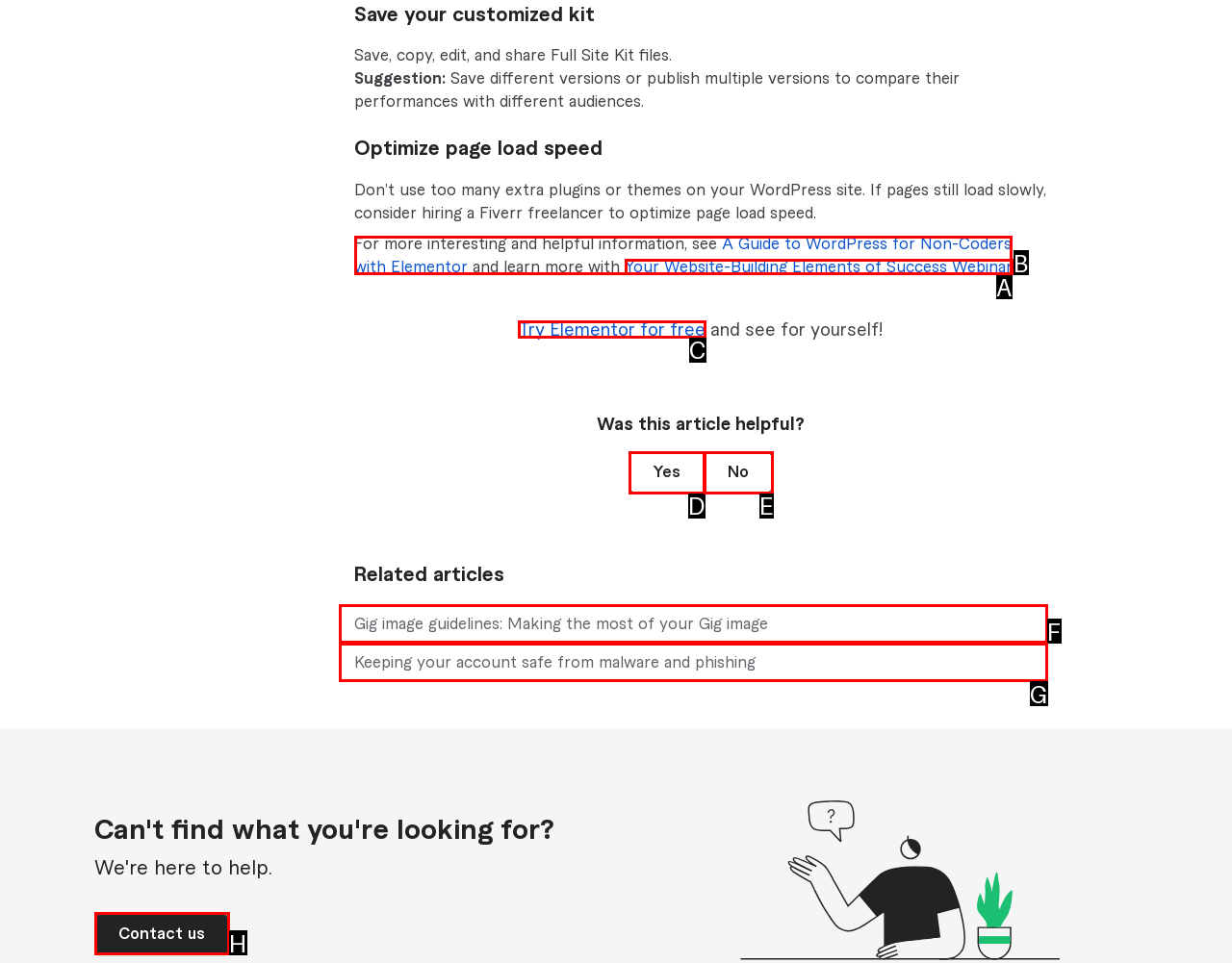From the given options, tell me which letter should be clicked to complete this task: Try Elementor for free
Answer with the letter only.

C